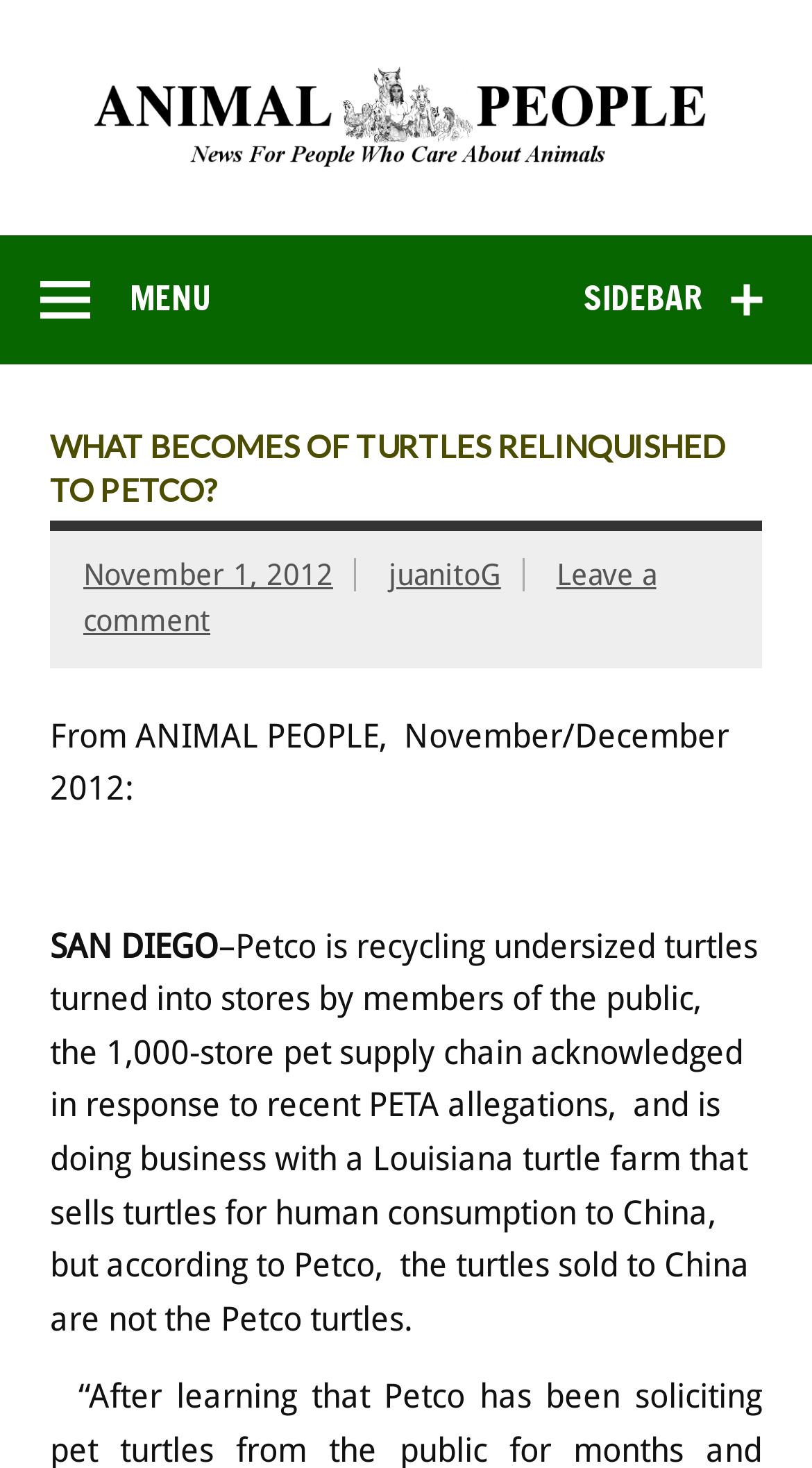Produce an extensive caption that describes everything on the webpage.

The webpage appears to be an article from ANIMAL PEOPLE NEWS, with the title "What becomes of turtles relinquished to Petco?" prominently displayed. At the top of the page, there is a link to ANIMAL PEOPLE NEWS, accompanied by an image with the same name. 

On the left side of the page, there is a button with a menu icon, and on the right side, there is a button labeled "SIDEBAR". 

Below the title, there is a heading that repeats the title of the article. Underneath, there are three links: one showing the date "November 1, 2012", another with the author's name "juanitoG", and a third link to "Leave a comment". 

The main content of the article starts with a static text block citing the source "From ANIMAL PEOPLE, November/December 2012:". The article then proceeds to discuss Petco's policy on undersized turtles, with a focus on their business with a Louisiana turtle farm that sells turtles for human consumption to China.